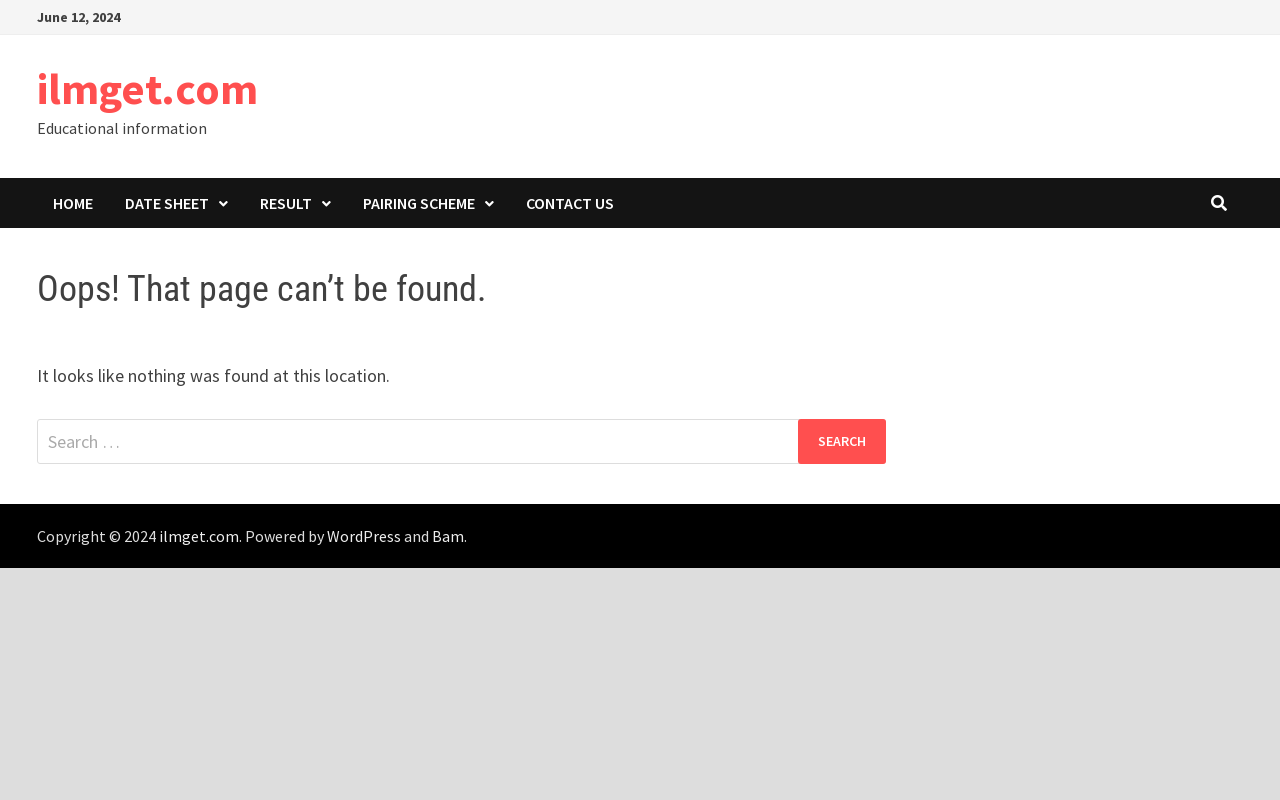What is the name of the website?
Answer the question using a single word or phrase, according to the image.

ilmget.com